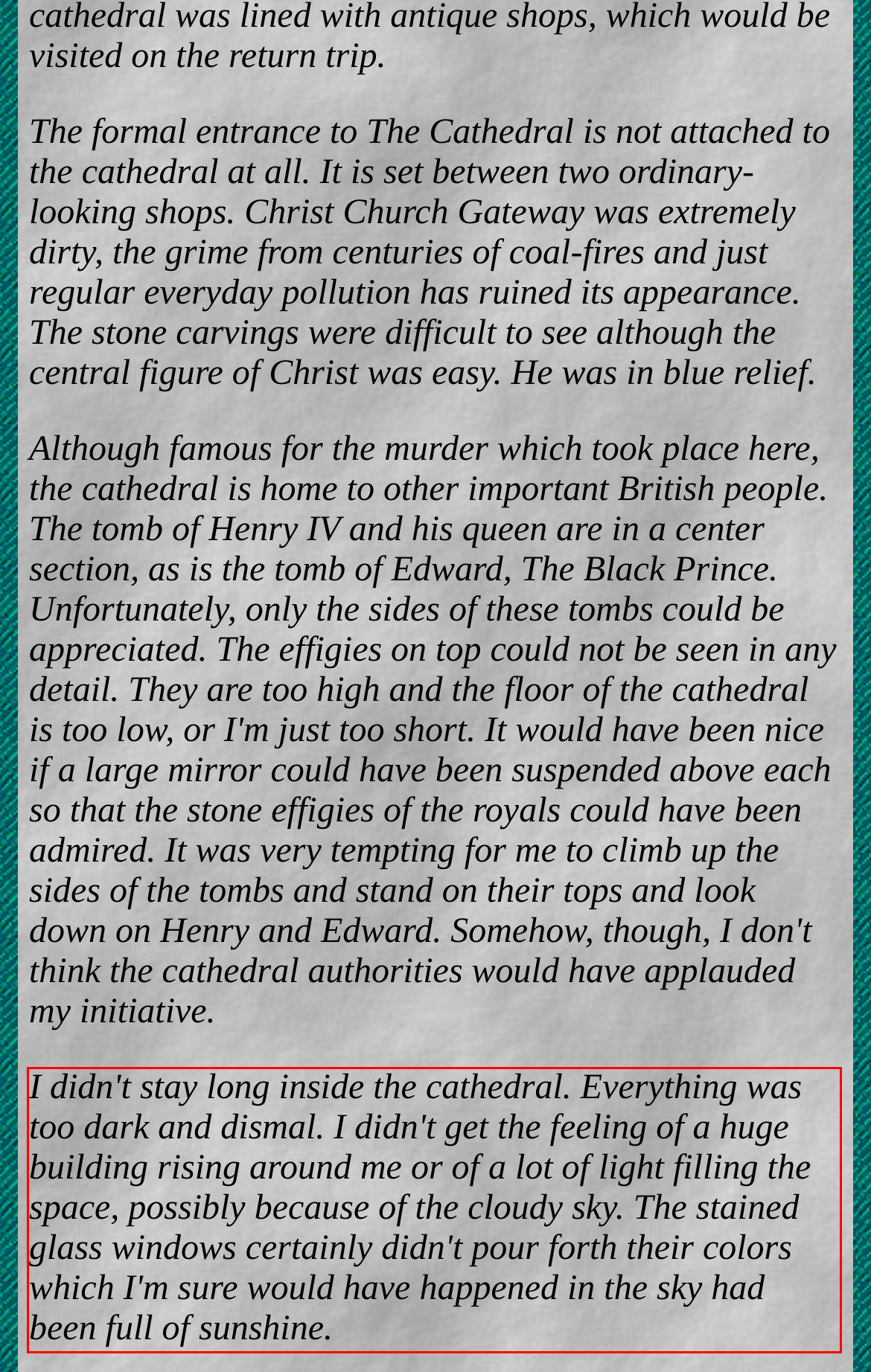Identify the text inside the red bounding box in the provided webpage screenshot and transcribe it.

I didn't stay long inside the cathedral. Everything was too dark and dismal. I didn't get the feeling of a huge building rising around me or of a lot of light filling the space, possibly because of the cloudy sky. The stained glass windows certainly didn't pour forth their colors which I'm sure would have happened in the sky had been full of sunshine.